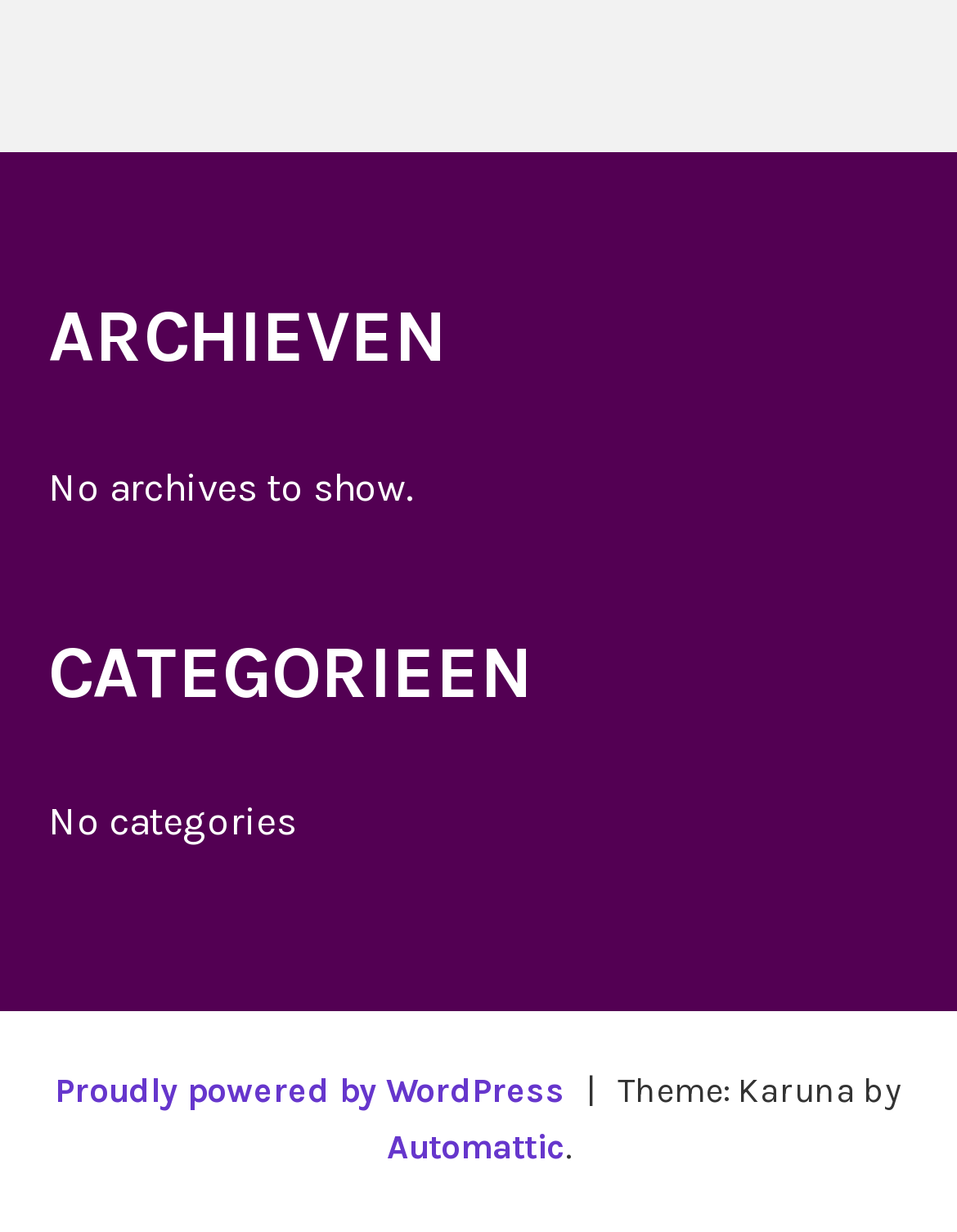Please answer the following query using a single word or phrase: 
What is the platform powering this website?

WordPress